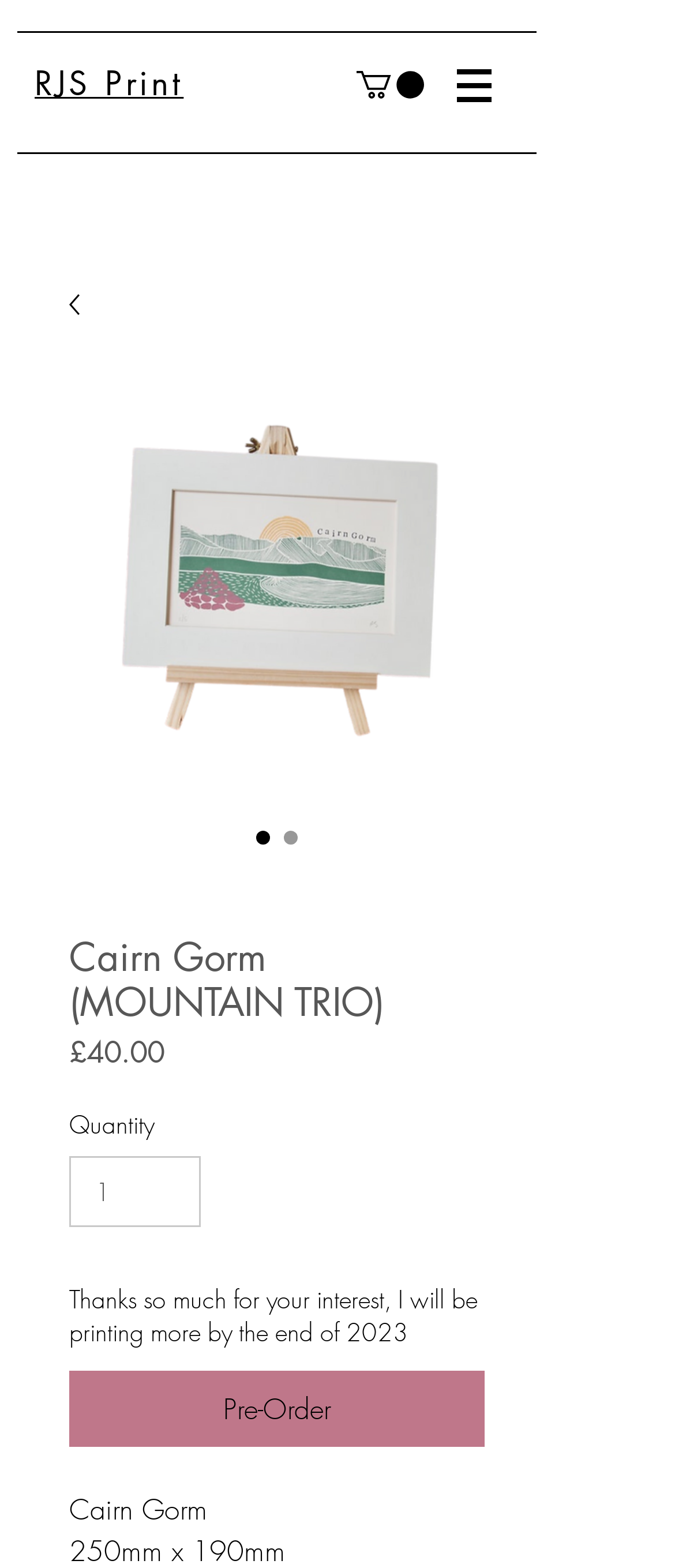Provide a single word or phrase answer to the question: 
What is the price of the Cairn Gorm product?

£40.00